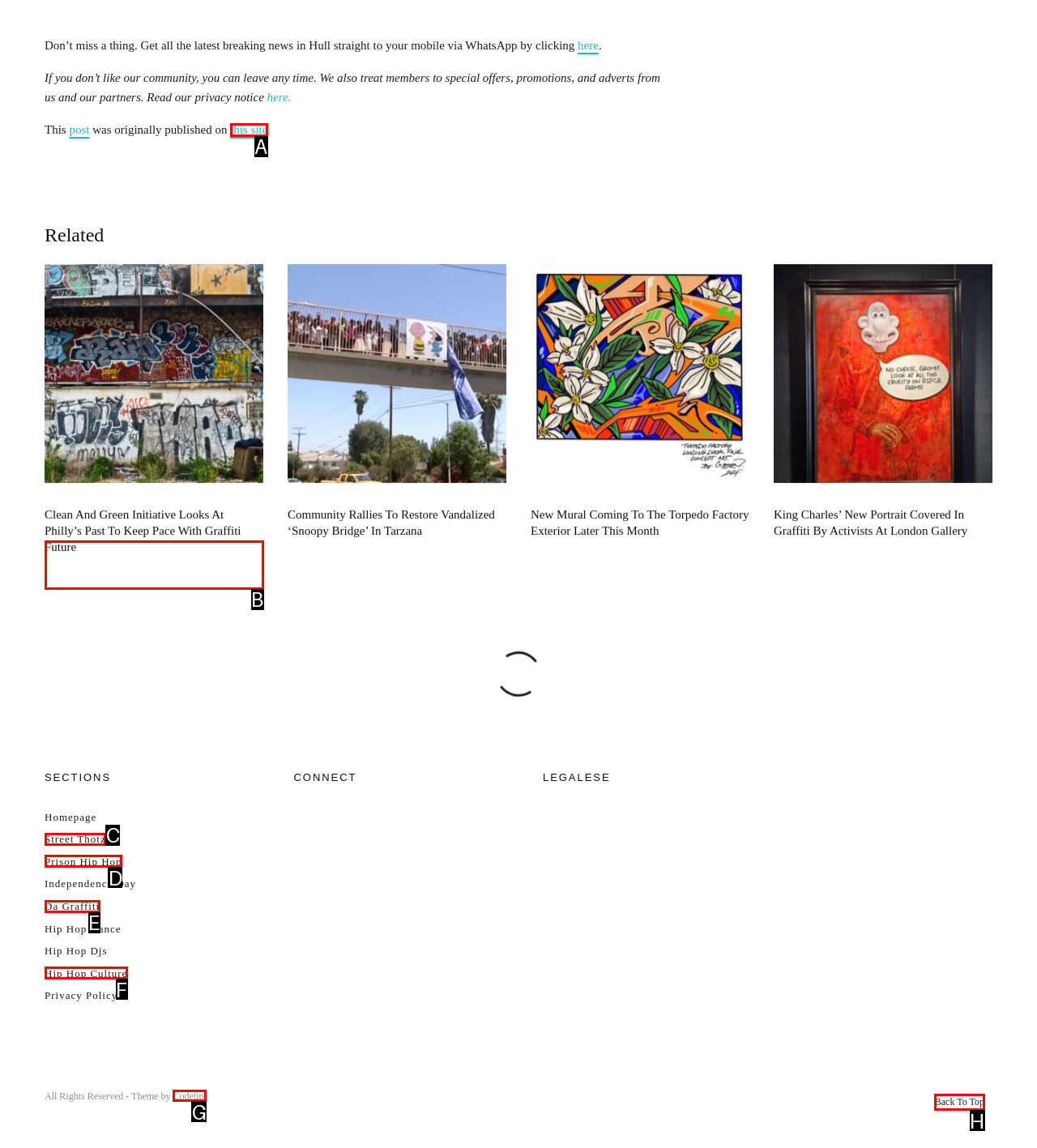Tell me which one HTML element best matches the description: Codetipi Answer with the option's letter from the given choices directly.

G